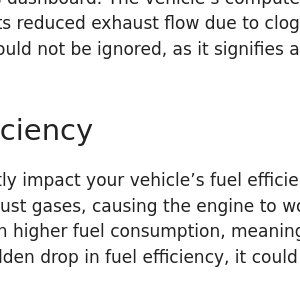Examine the image carefully and respond to the question with a detailed answer: 
What symptom may drivers experience during acceleration?

According to the caption, when the DPF becomes obstructed, drivers may experience sluggishness during acceleration or struggles on inclines, indicating potential engine issues.